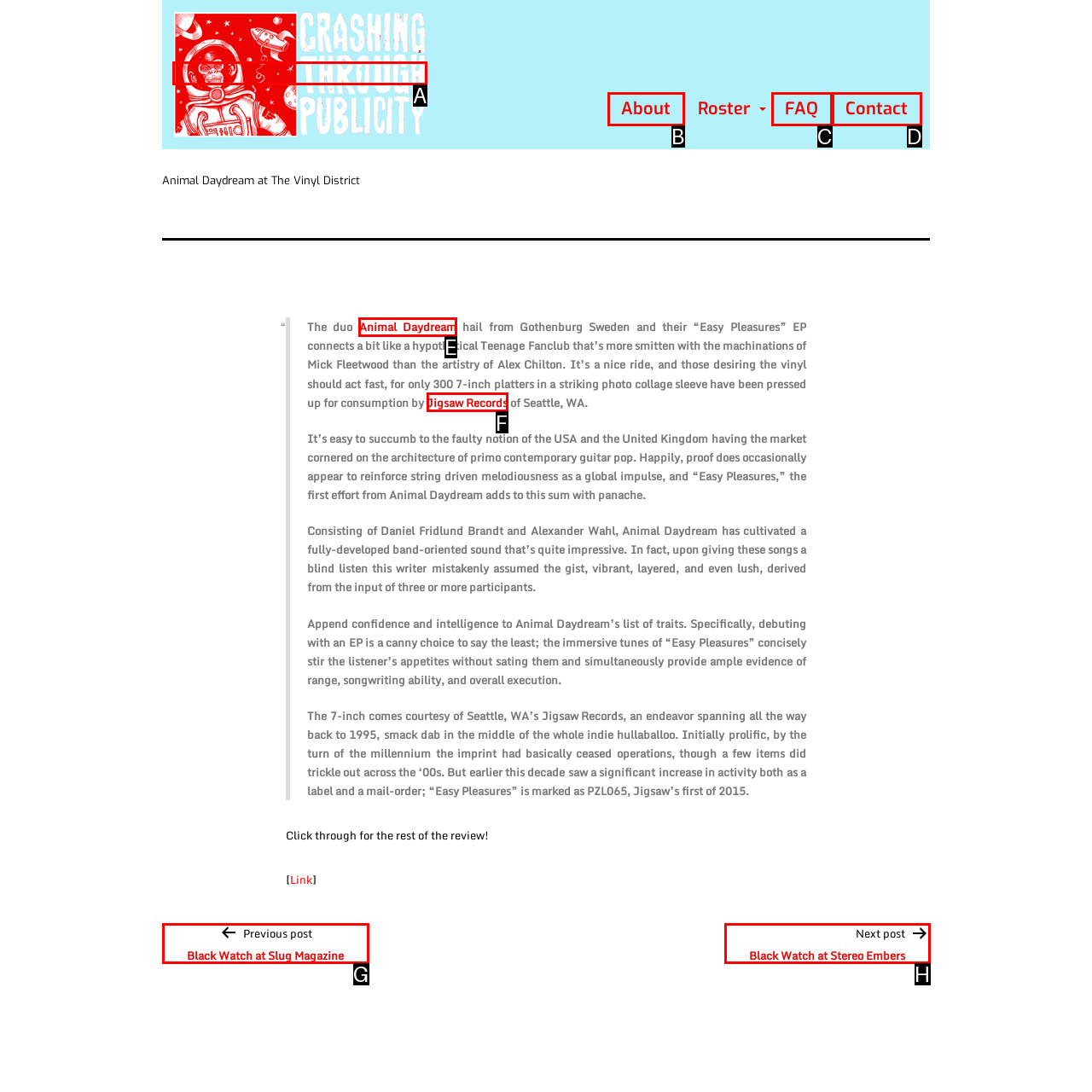From the given choices, indicate the option that best matches: Contact
State the letter of the chosen option directly.

D